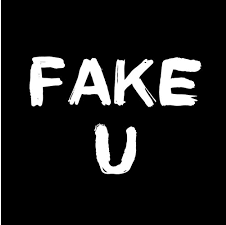What is the purpose of 'Fake You' technology?
Using the information from the image, give a concise answer in one word or a short phrase.

Voice synthesis